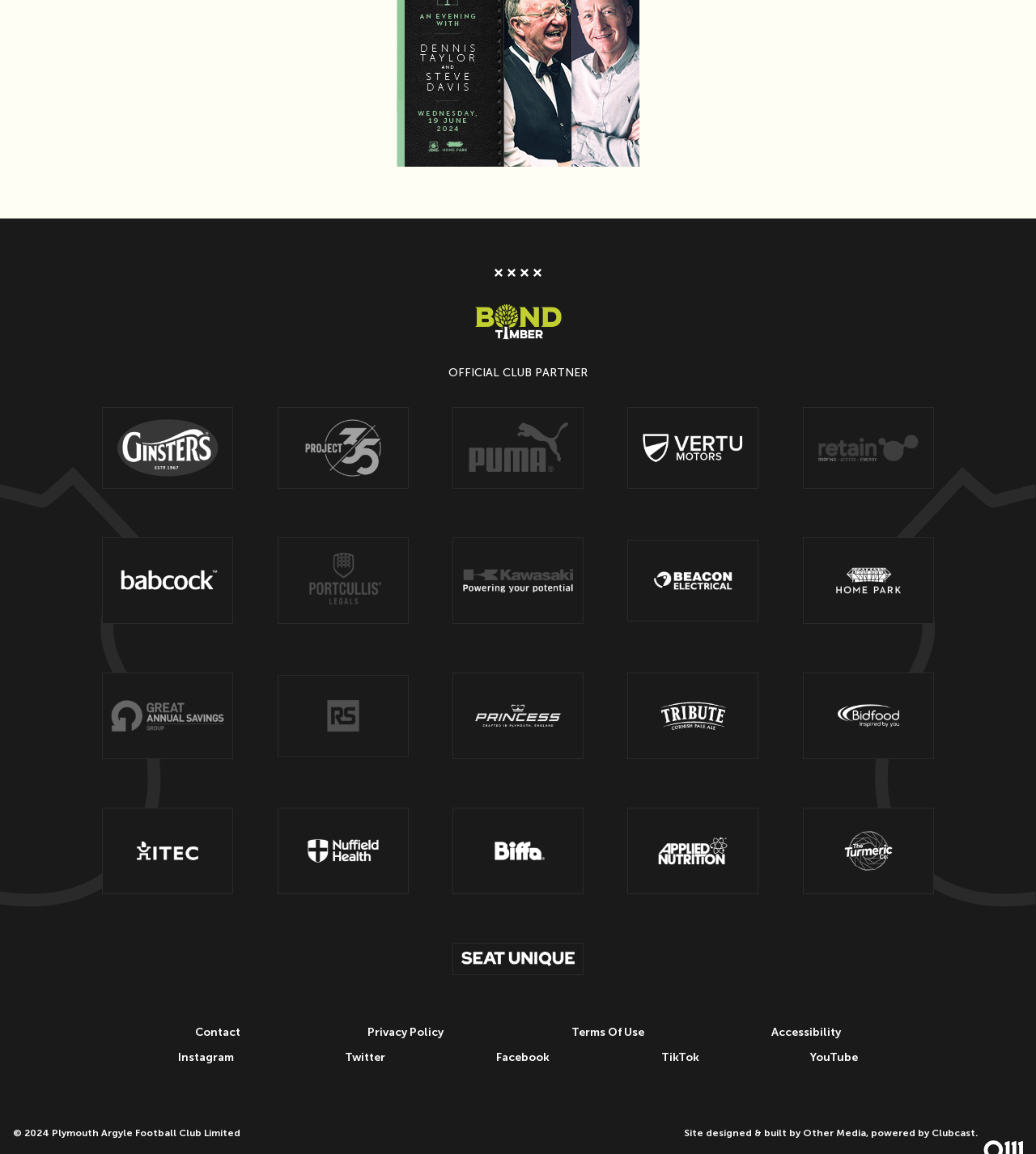Please answer the following question using a single word or phrase: 
What is the name of the stadium?

Home Park